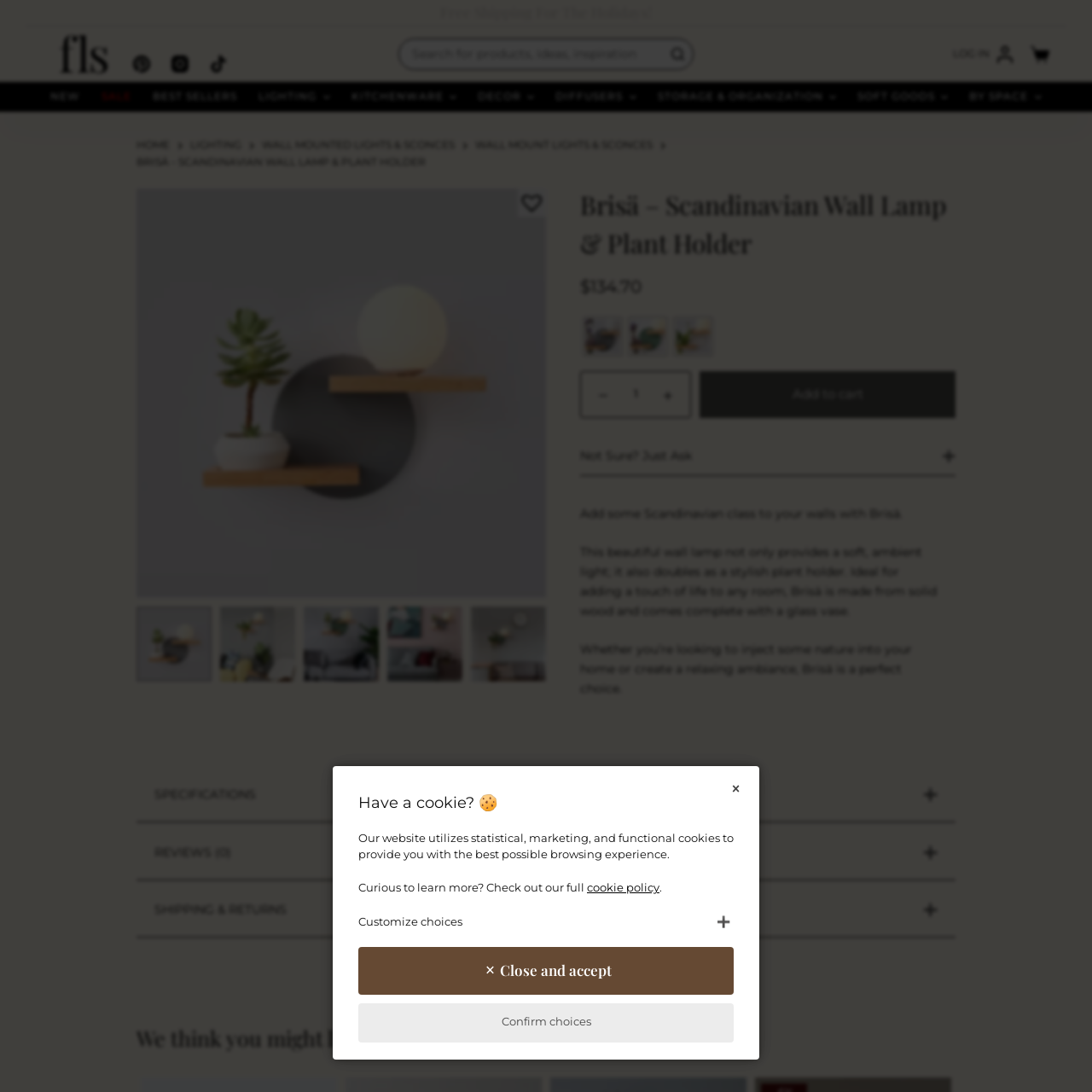Elaborate on the scene depicted within the red bounding box in the image.

The image showcases the Brisä – Scandinavian Wall Lamp & Plant Holder, a versatile and stylish lighting fixture perfect for enhancing any room's decor. This innovative design allows for the incorporation of plants, bringing a touch of nature indoors while providing functional lighting. With its minimalist Scandinavian aesthetic, the lamp features clean lines and an elegant silhouette that seamlessly blends with various interior styles. Ideal for light sleepers, it offers a gentle illumination, contributing to a serene bedroom atmosphere. This product is also part of a collection that includes other Scandinavian designs, making it a perfect choice for those looking to create a cohesive decor theme.